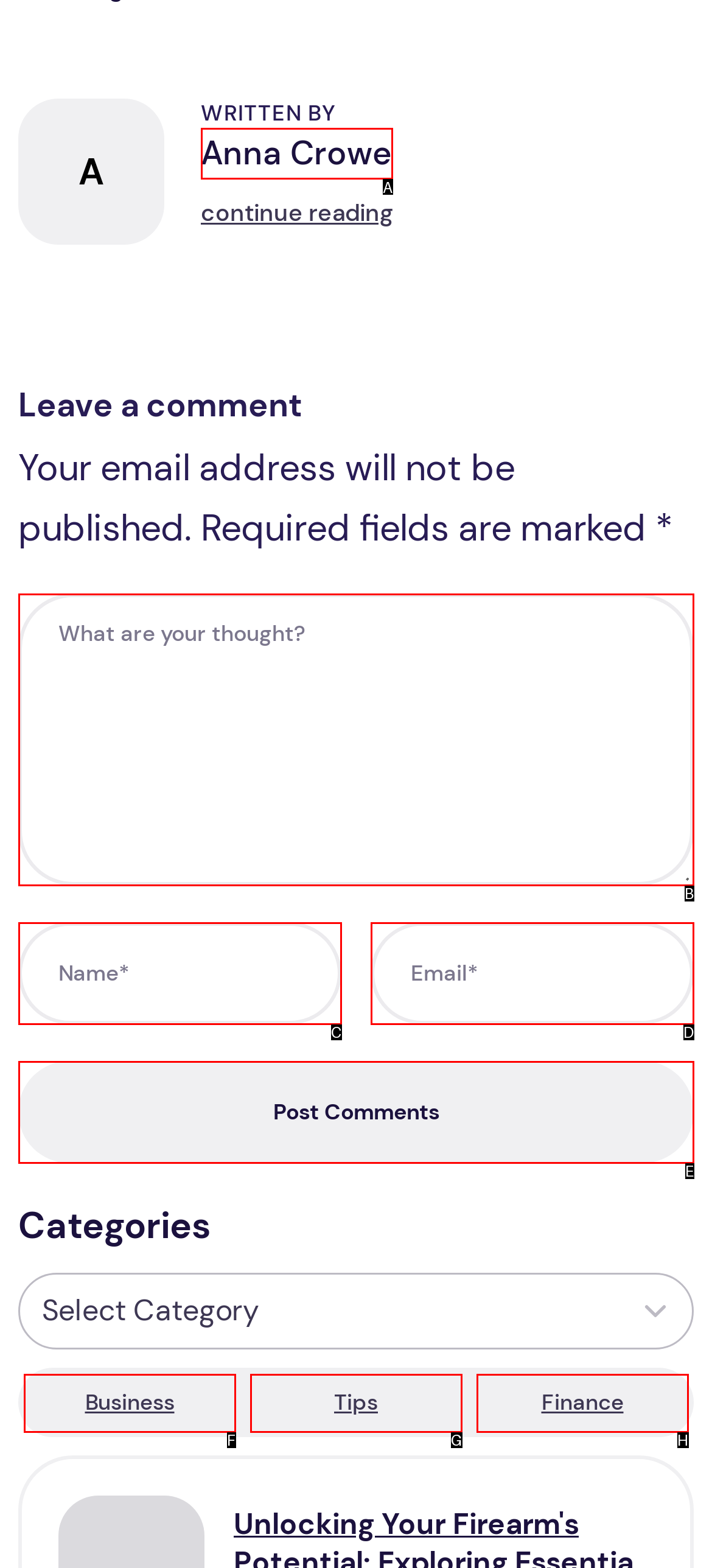Which HTML element matches the description: name="comment" placeholder="What are your thought?"?
Reply with the letter of the correct choice.

B